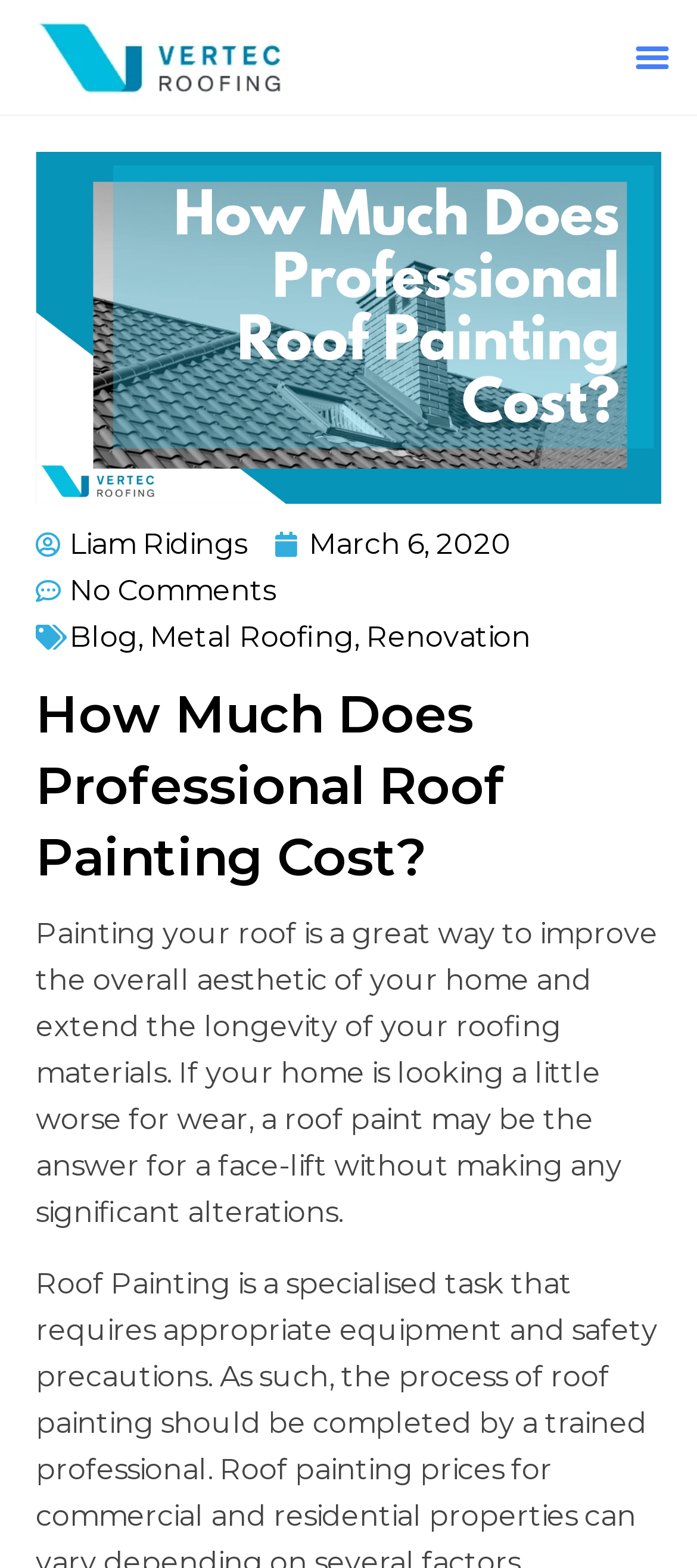Please give a short response to the question using one word or a phrase:
What is the main topic of this article?

Roof Painting Cost